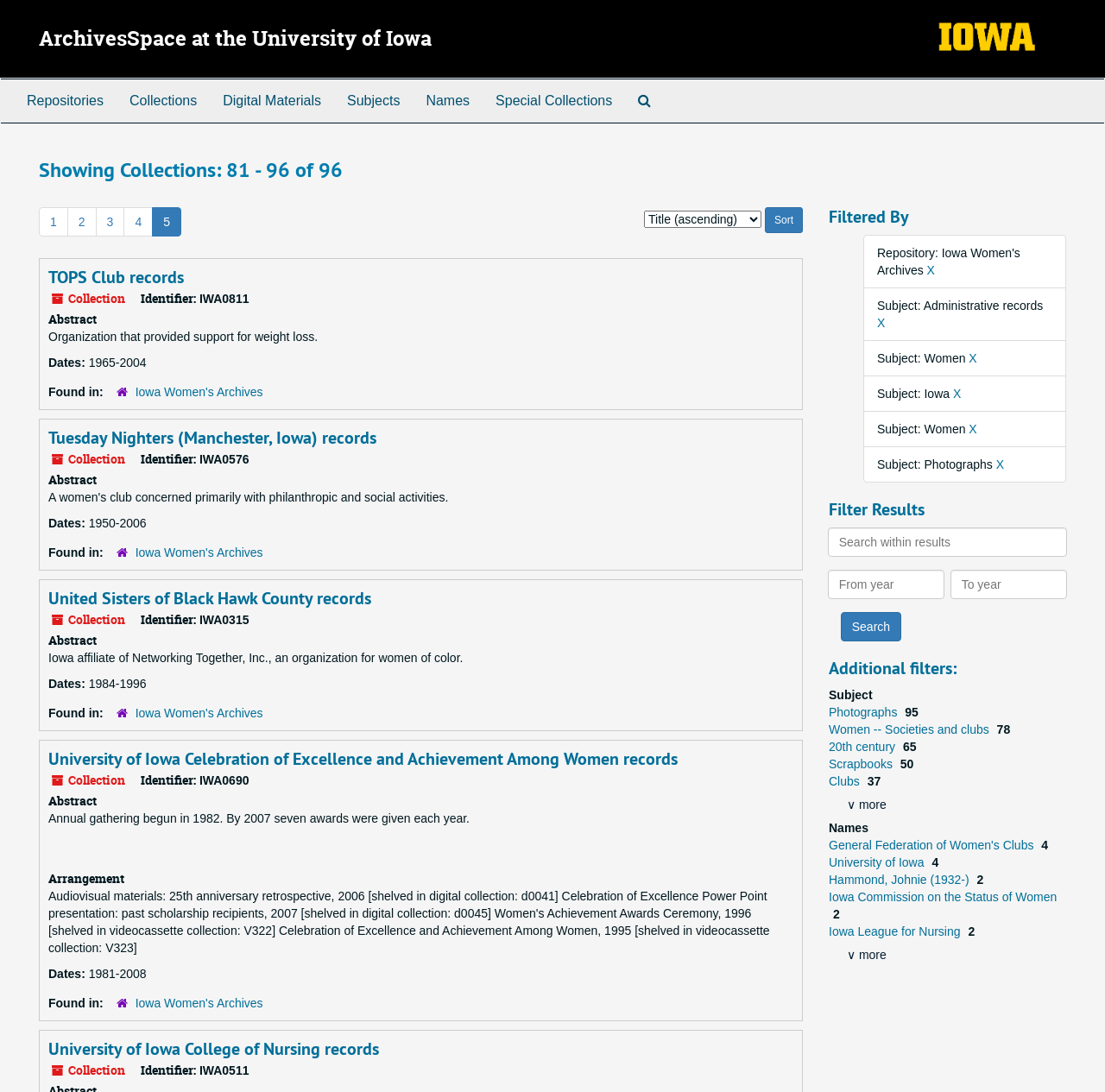Locate the bounding box coordinates of the element's region that should be clicked to carry out the following instruction: "Sort the collections". The coordinates need to be four float numbers between 0 and 1, i.e., [left, top, right, bottom].

[0.692, 0.19, 0.727, 0.214]